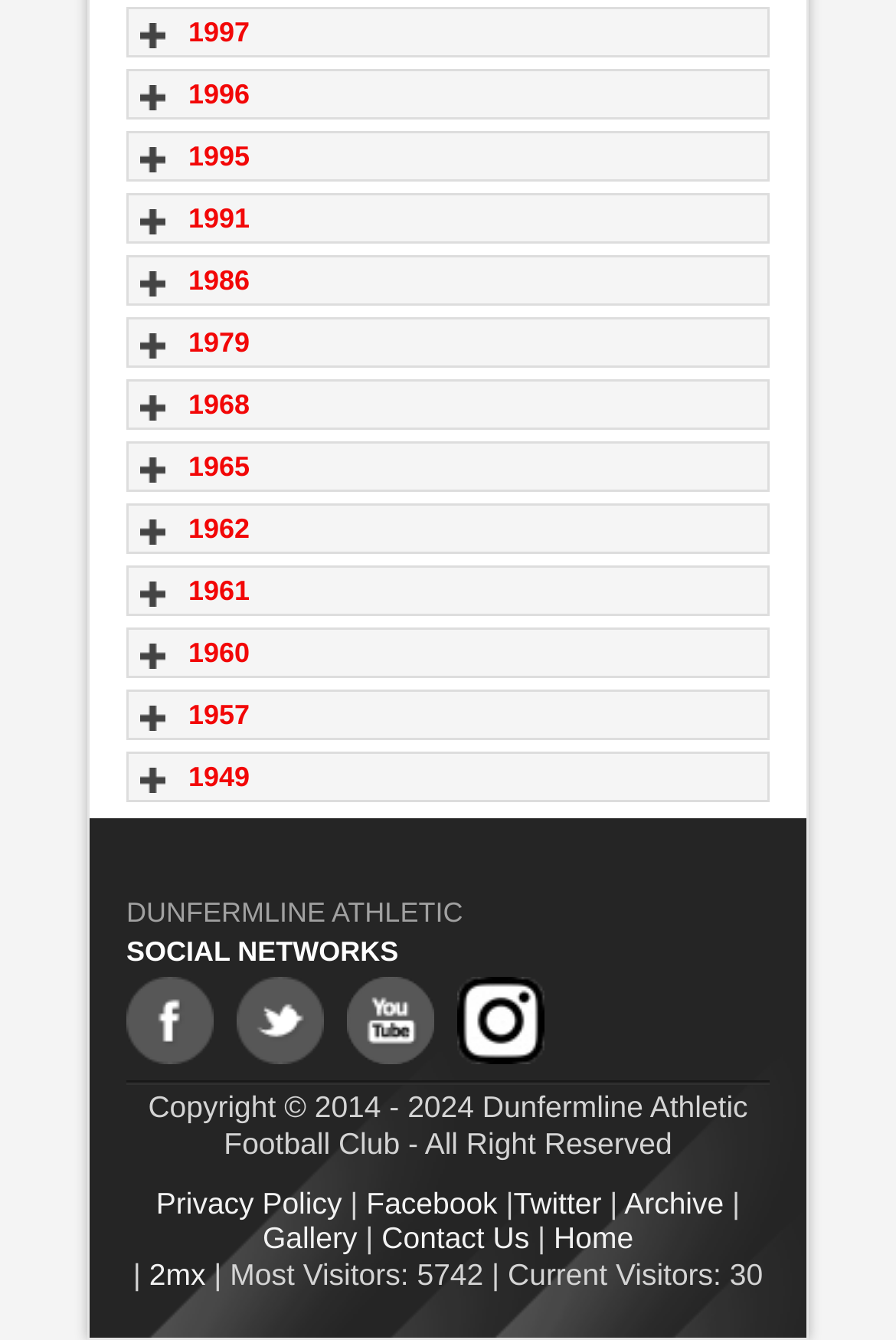Use a single word or phrase to answer the question: What is the year range of the copyright?

2014 - 2024